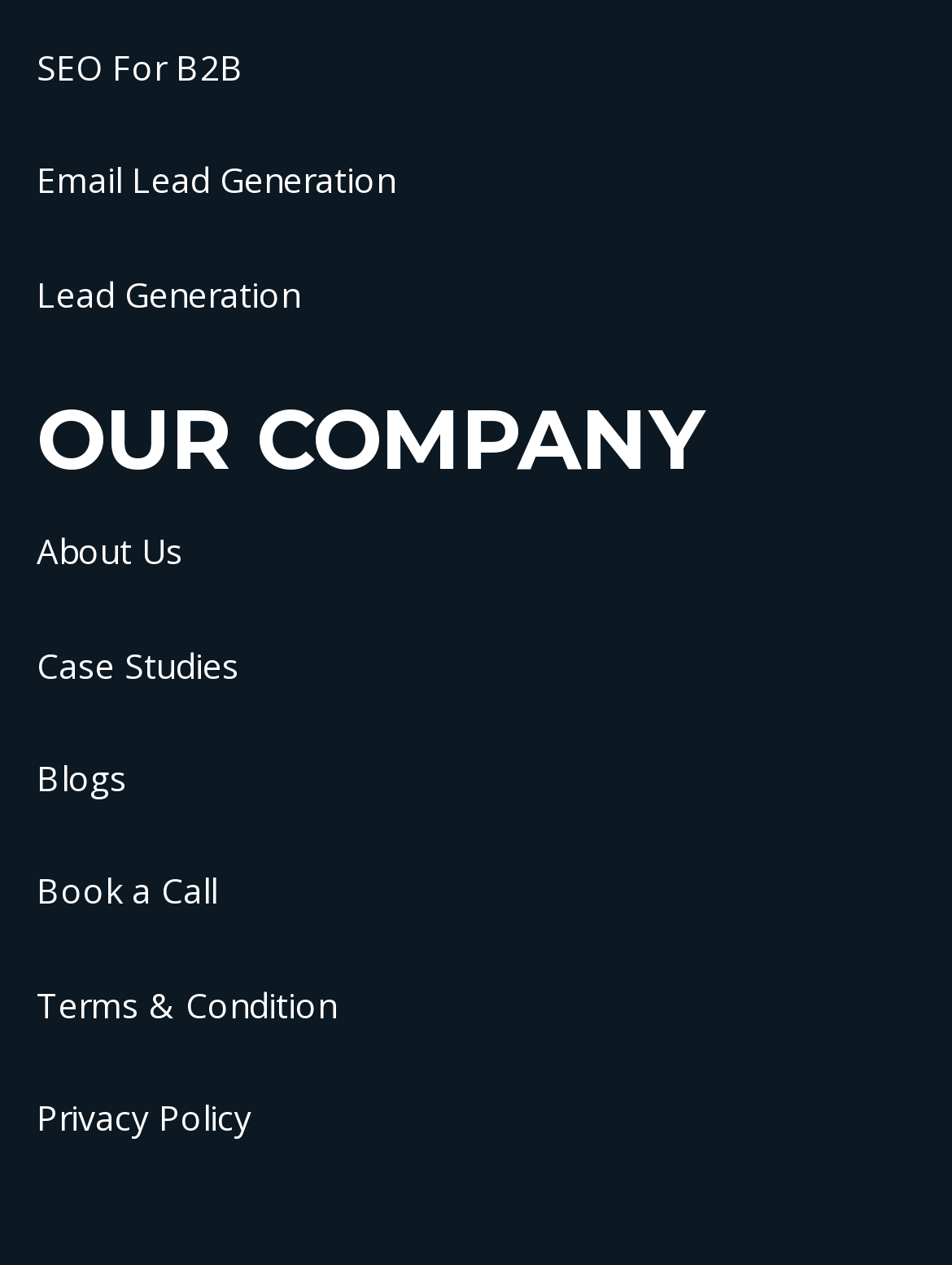Given the element description Terms & Condition, predict the bounding box coordinates for the UI element in the webpage screenshot. The format should be (top-left x, top-left y, bottom-right x, bottom-right y), and the values should be between 0 and 1.

[0.038, 0.775, 0.354, 0.812]